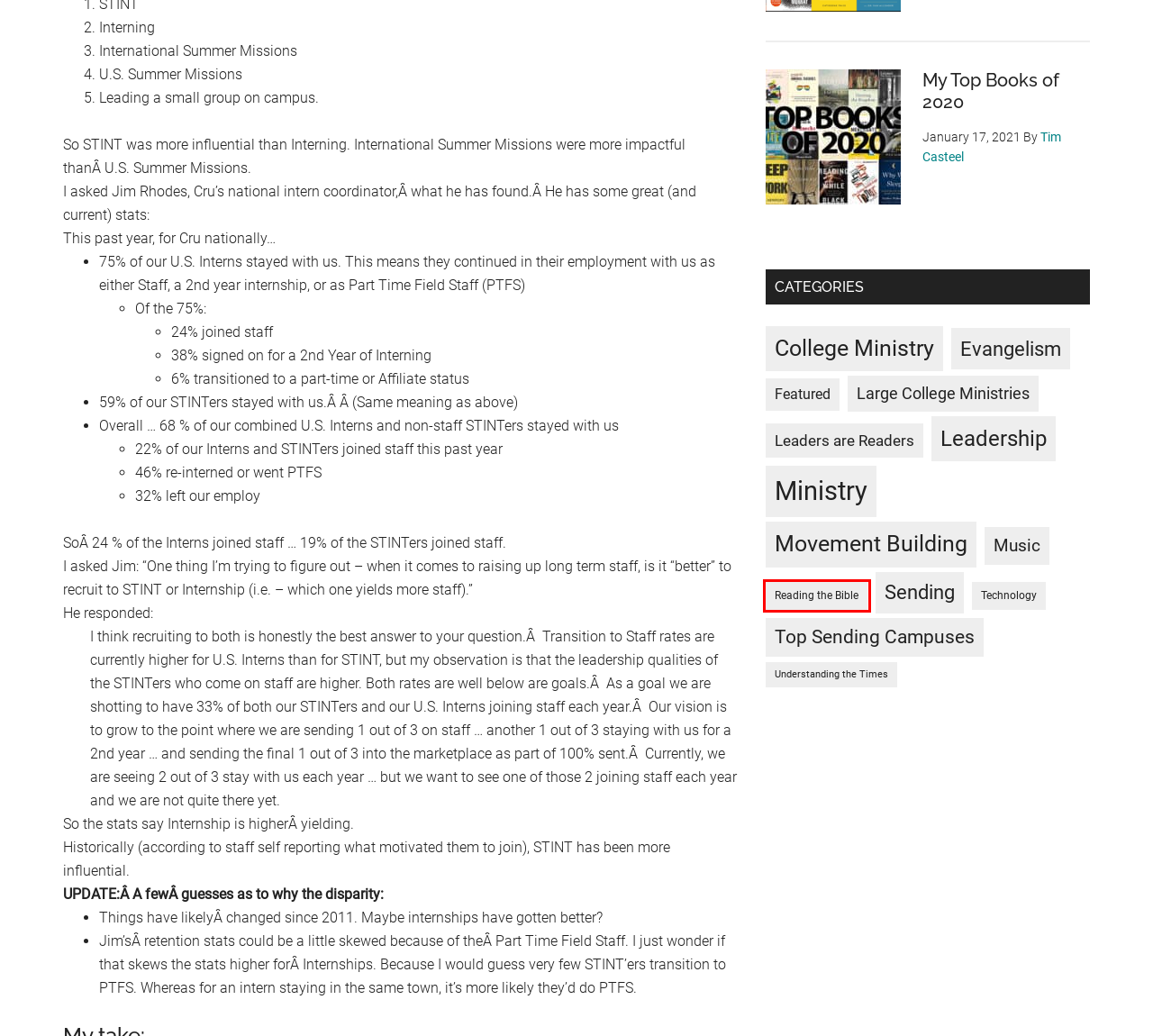With the provided webpage screenshot containing a red bounding box around a UI element, determine which description best matches the new webpage that appears after clicking the selected element. The choices are:
A. My Top Books of 2020 - Tim Casteel
B. Ministry  - Tim Casteel
C. Evangelism  - Tim Casteel
D. Leadership  - Tim Casteel
E. Reading the Bible  - Tim Casteel
F. Leaders are Readers  - Tim Casteel
G. My Top Books of 2023
H. Featured  - Tim Casteel

E